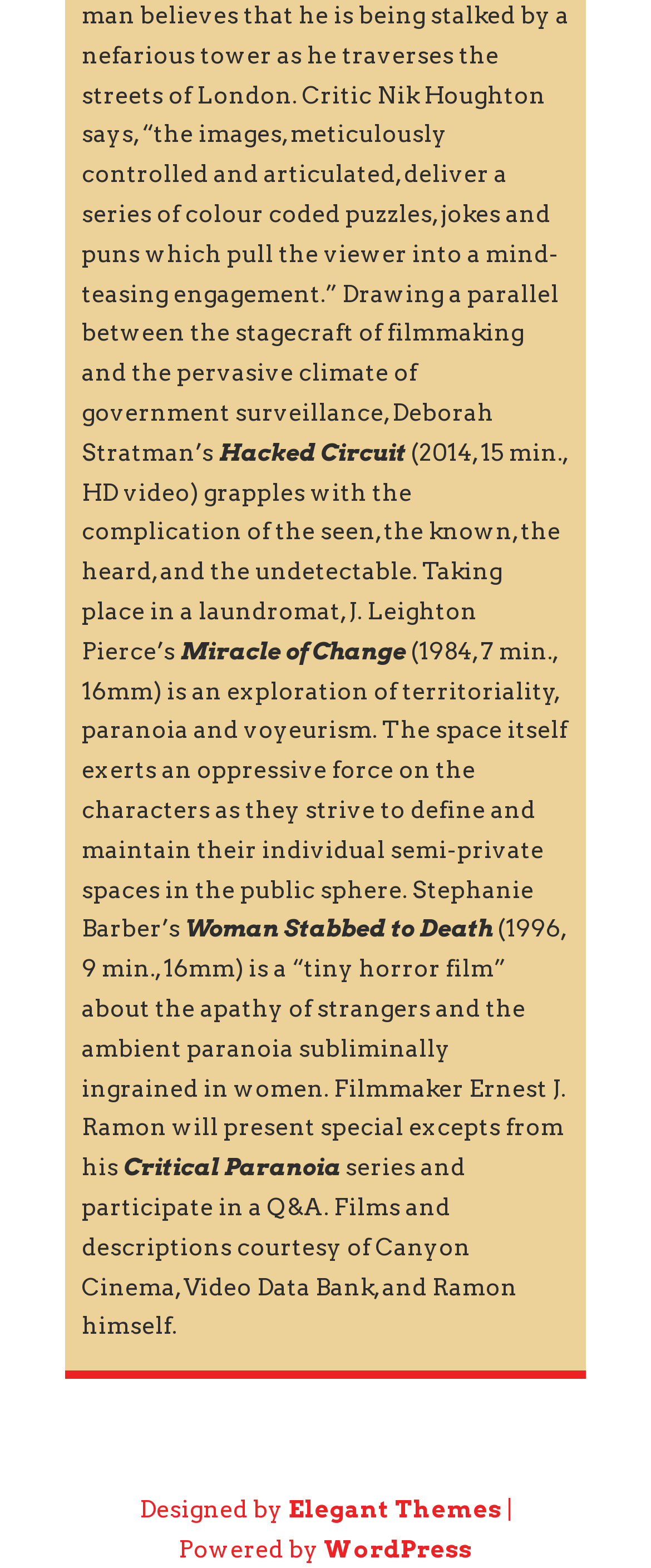What is the platform powering this website?
Your answer should be a single word or phrase derived from the screenshot.

WordPress